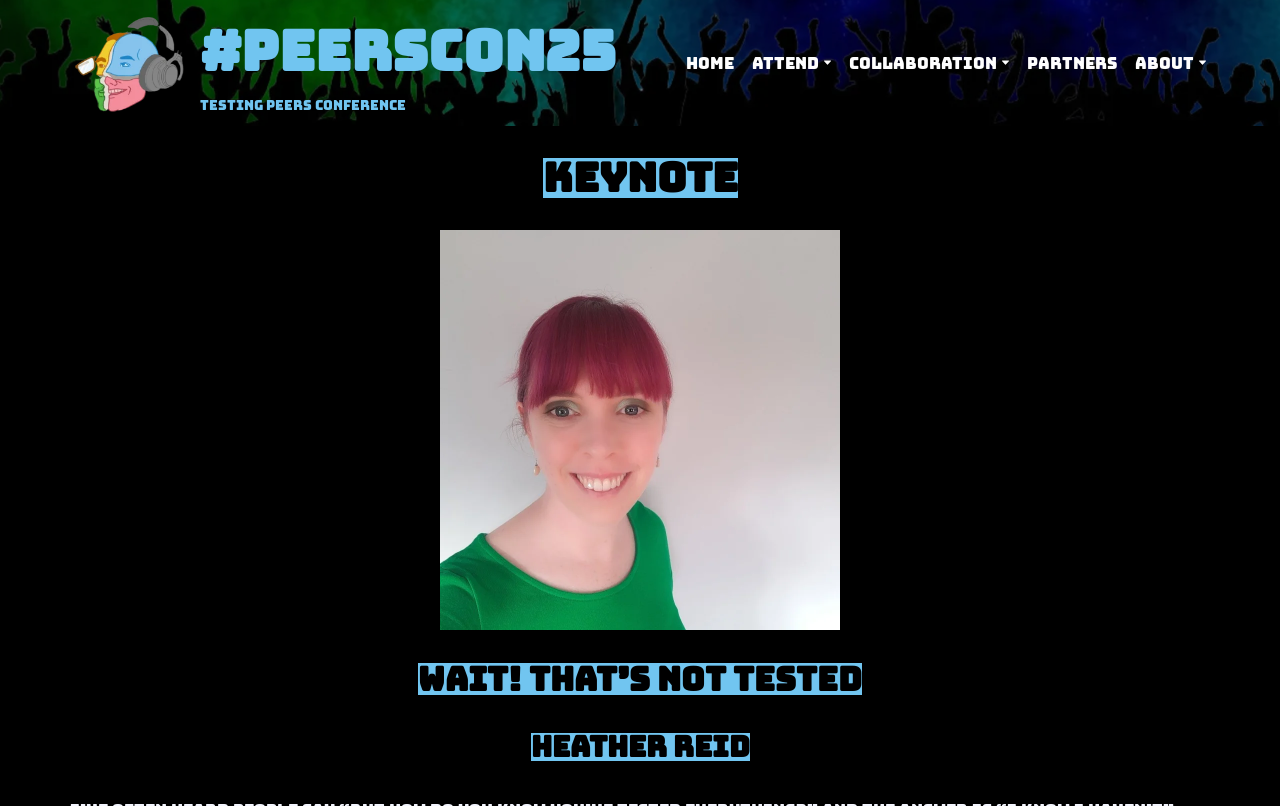Give a concise answer of one word or phrase to the question: 
What is the logo of the conference?

TestingPeers Logo